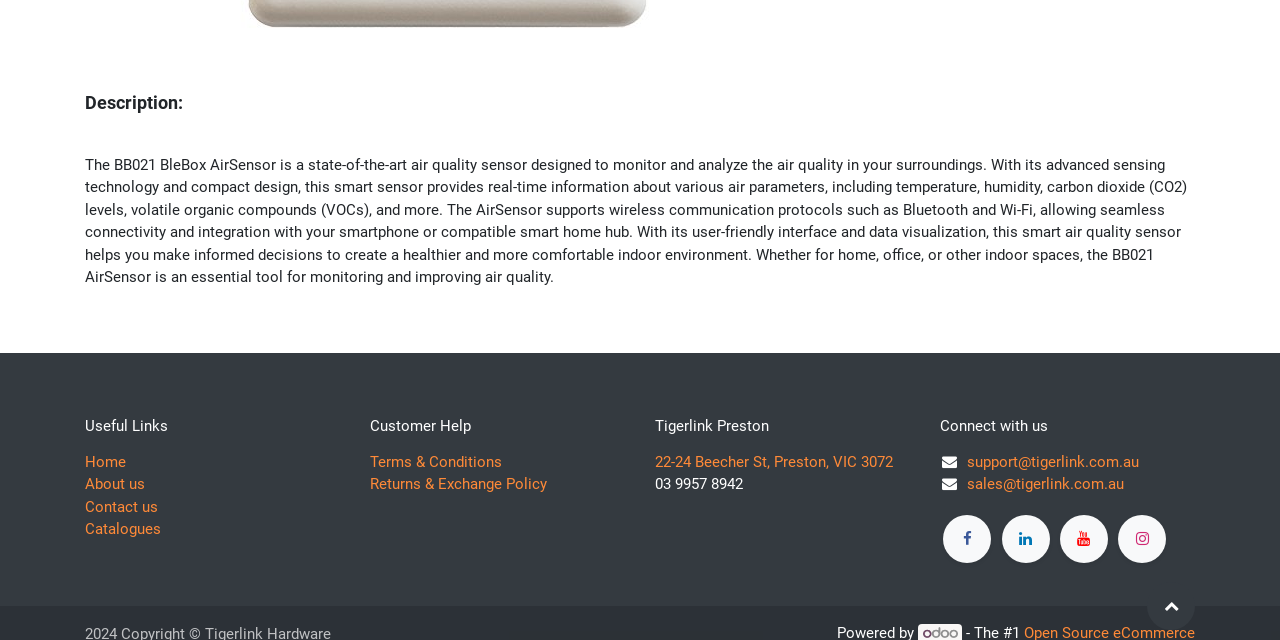Provide the bounding box coordinates, formatted as (top-left x, top-left y, bottom-right x, bottom-right y), with all values being floating point numbers between 0 and 1. Identify the bounding box of the UI element that matches the description: support@tigerlink.com.au

[0.756, 0.707, 0.89, 0.735]